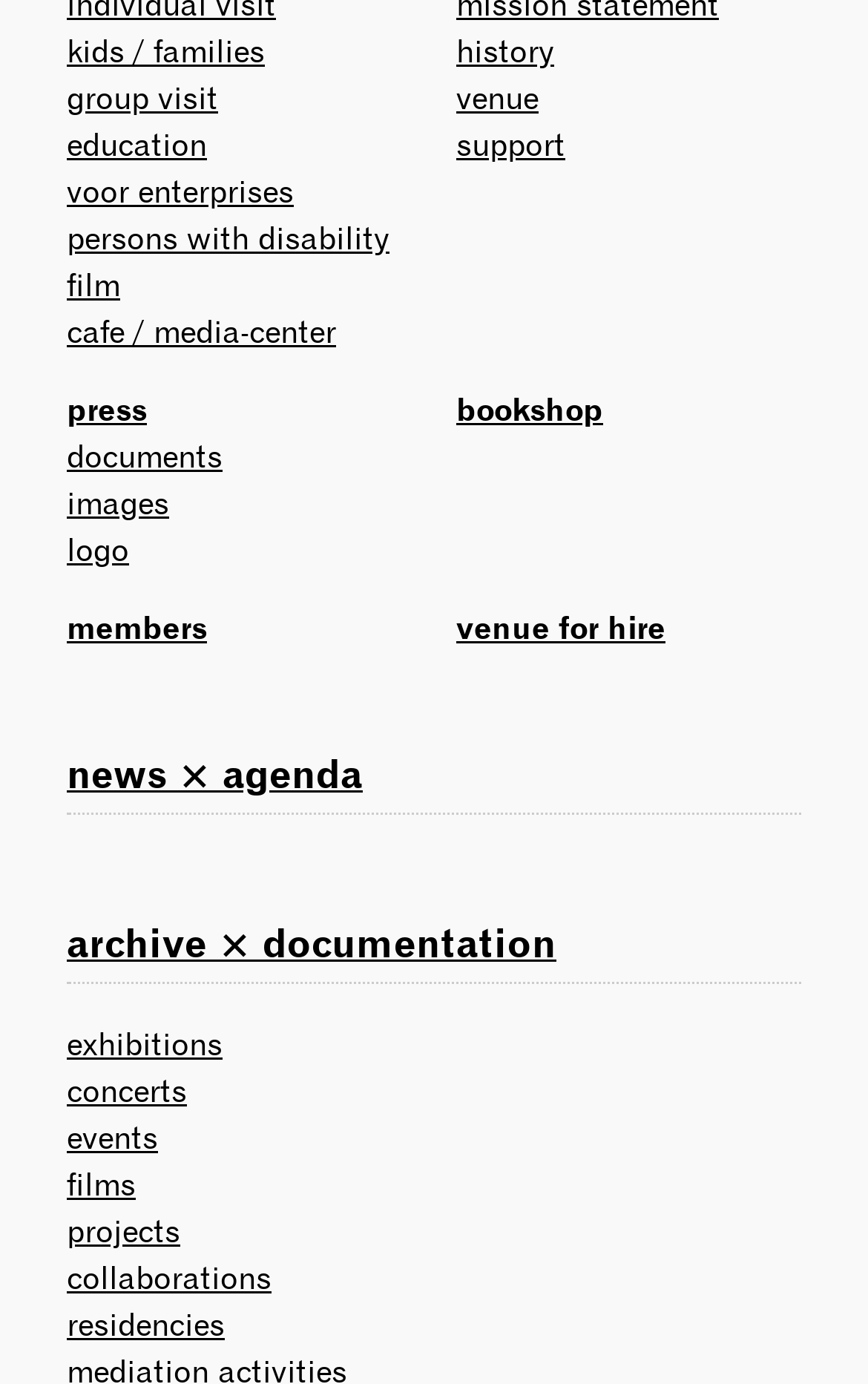Identify the bounding box coordinates of the clickable region to carry out the given instruction: "check the events".

[0.077, 0.808, 0.182, 0.837]